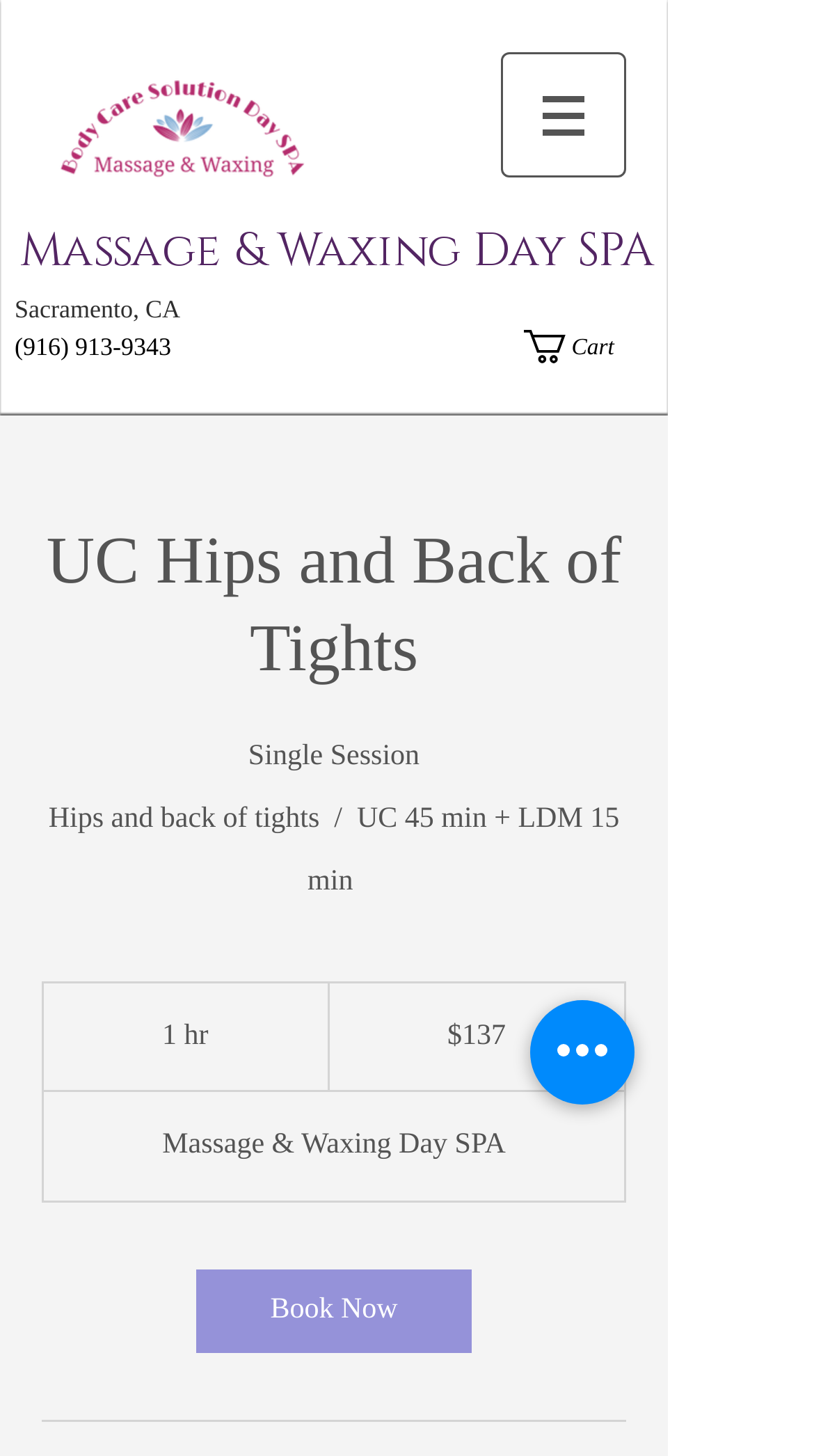What is the phone number of the spa?
Look at the image and provide a short answer using one word or a phrase.

(916) 913-9343